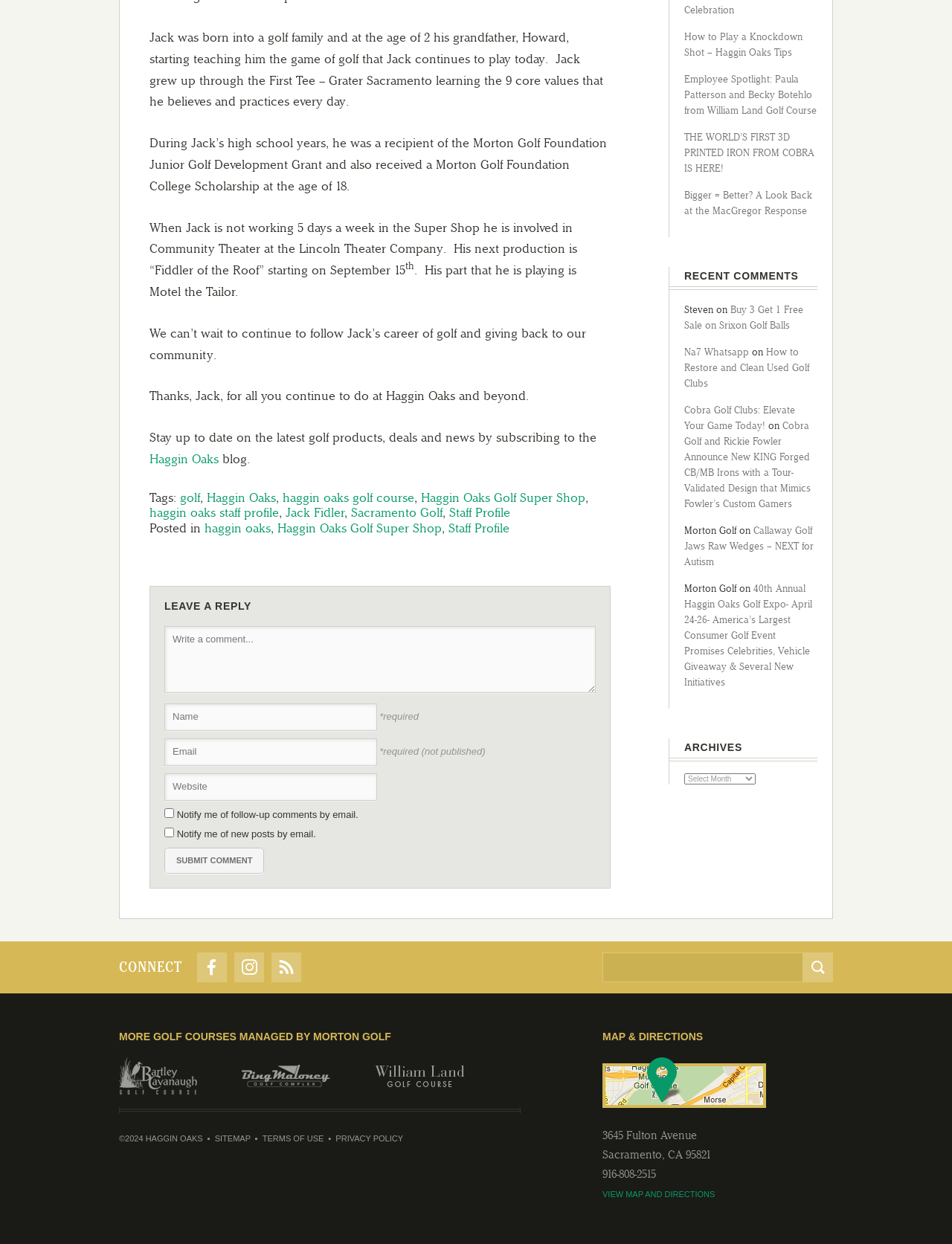Find the bounding box coordinates of the element you need to click on to perform this action: 'Read more about Haggin Oaks'. The coordinates should be represented by four float values between 0 and 1, in the format [left, top, right, bottom].

[0.157, 0.363, 0.23, 0.375]